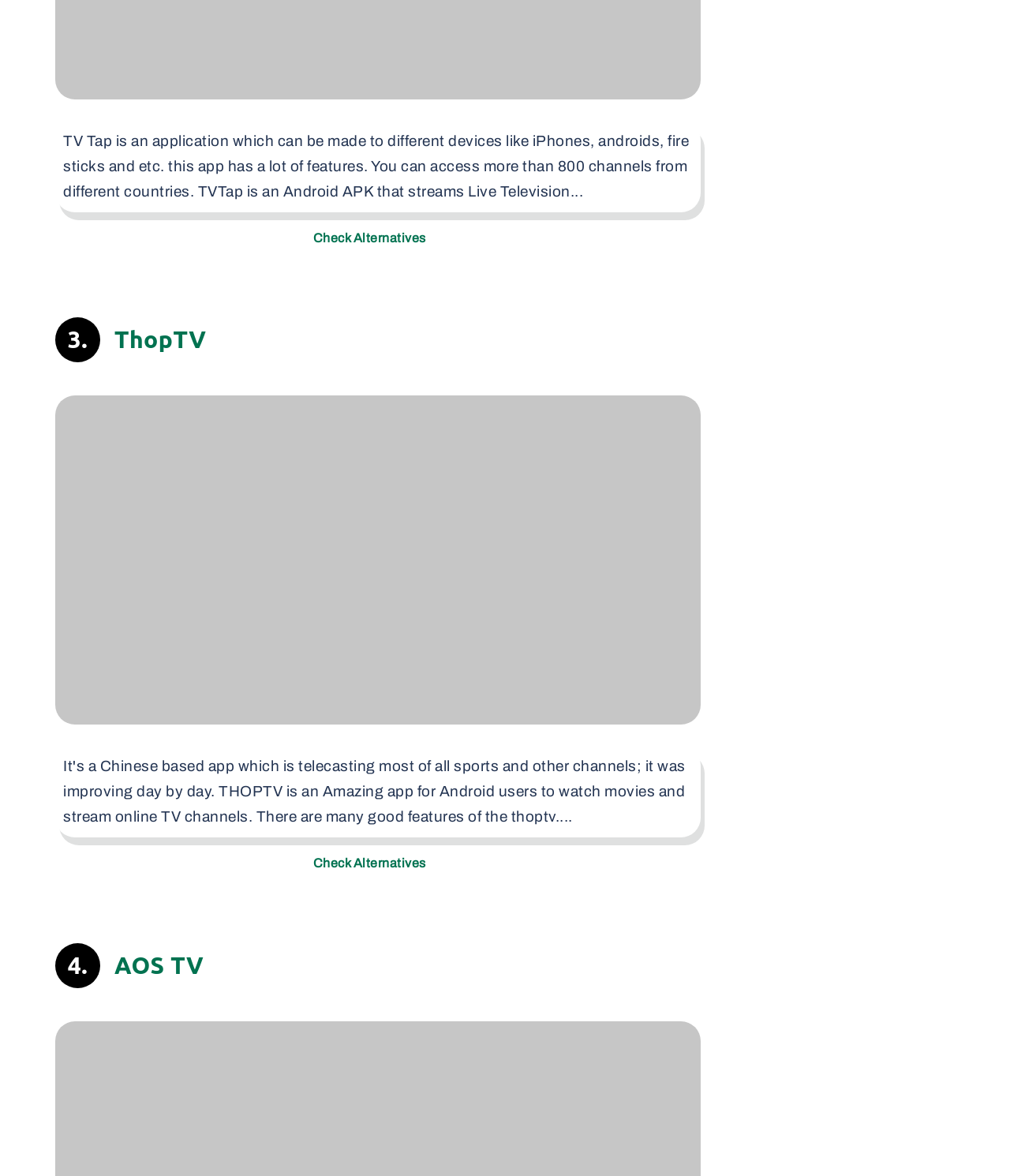What is the purpose of the external link icon?
Refer to the image and provide a one-word or short phrase answer.

To indicate an external link